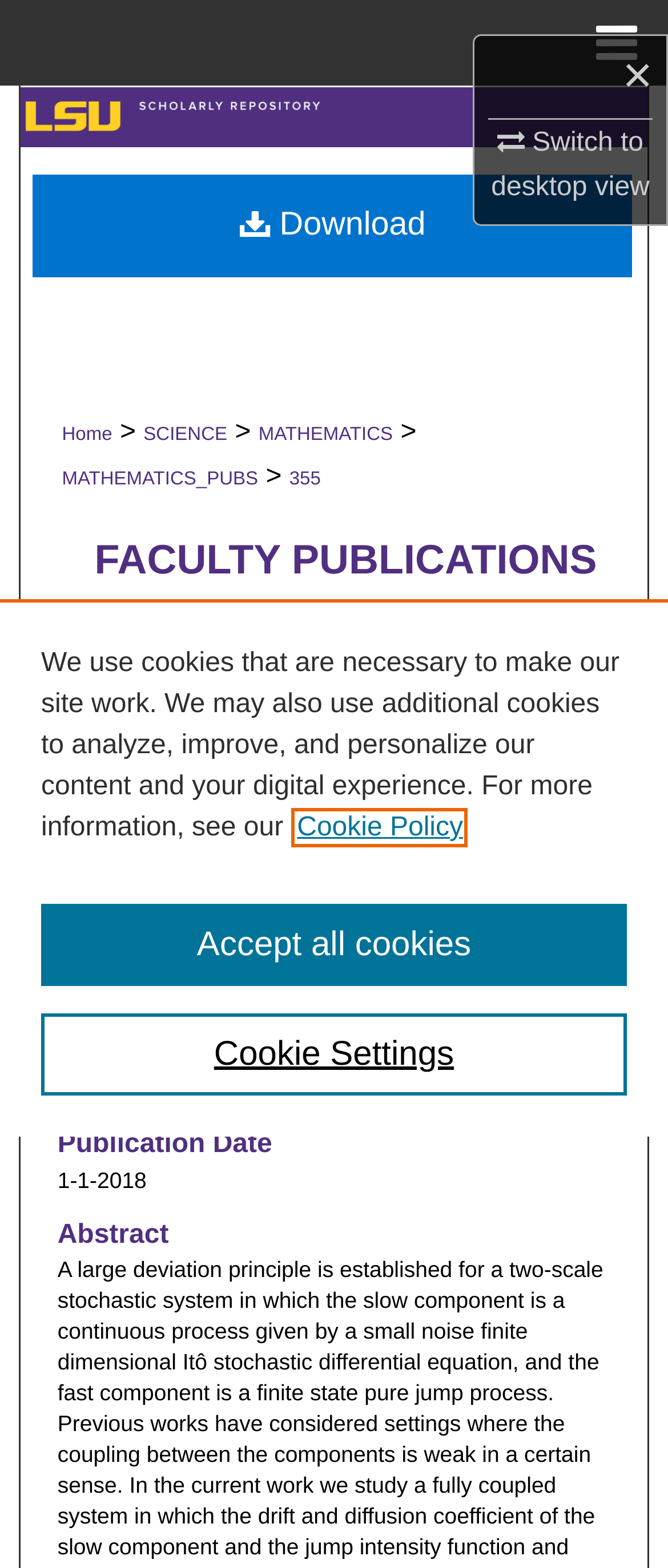Please determine the bounding box coordinates of the section I need to click to accomplish this instruction: "Search".

[0.0, 0.055, 1.0, 0.109]